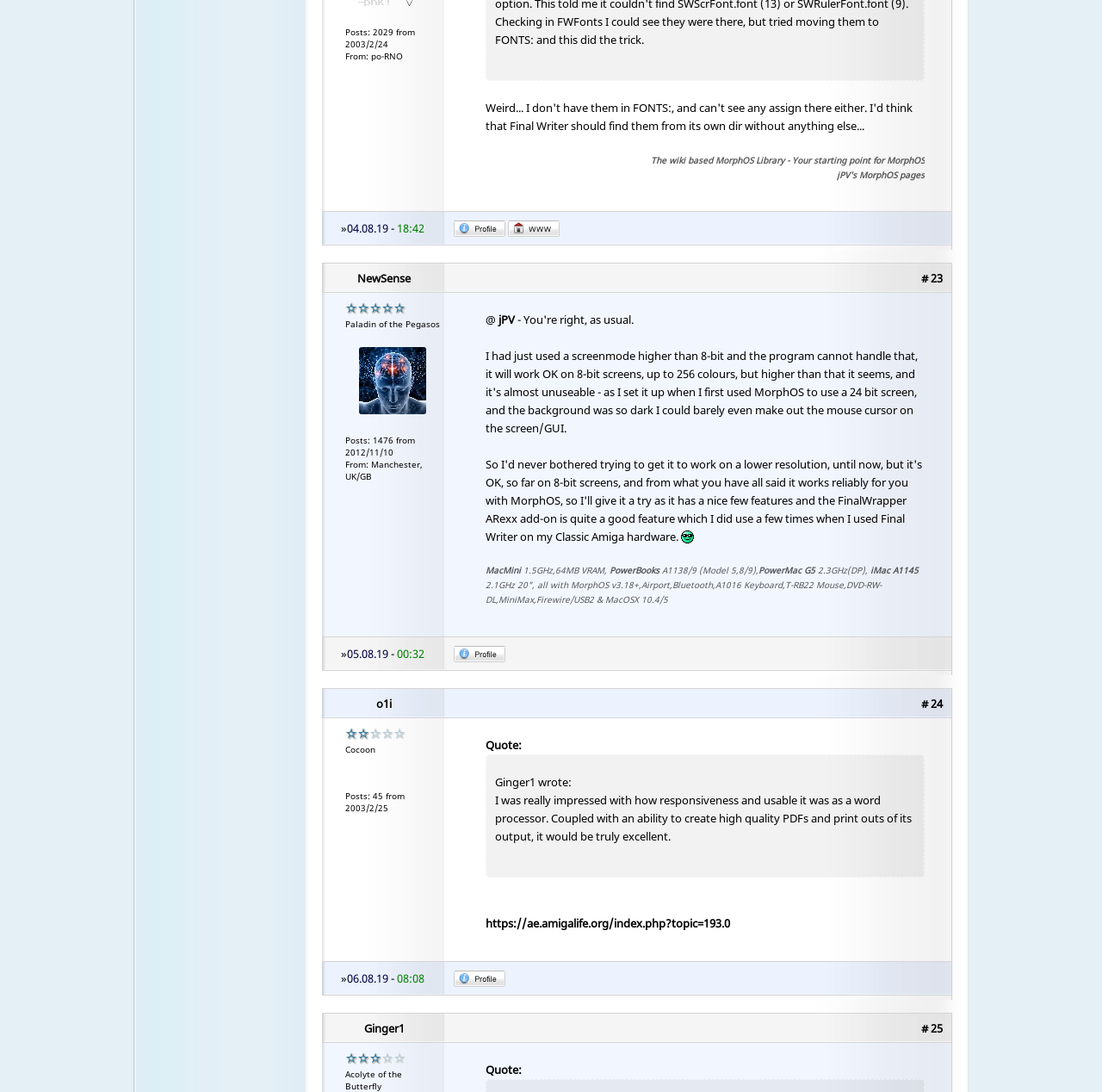Please identify the bounding box coordinates of the area I need to click to accomplish the following instruction: "Visit the website".

[0.461, 0.206, 0.508, 0.22]